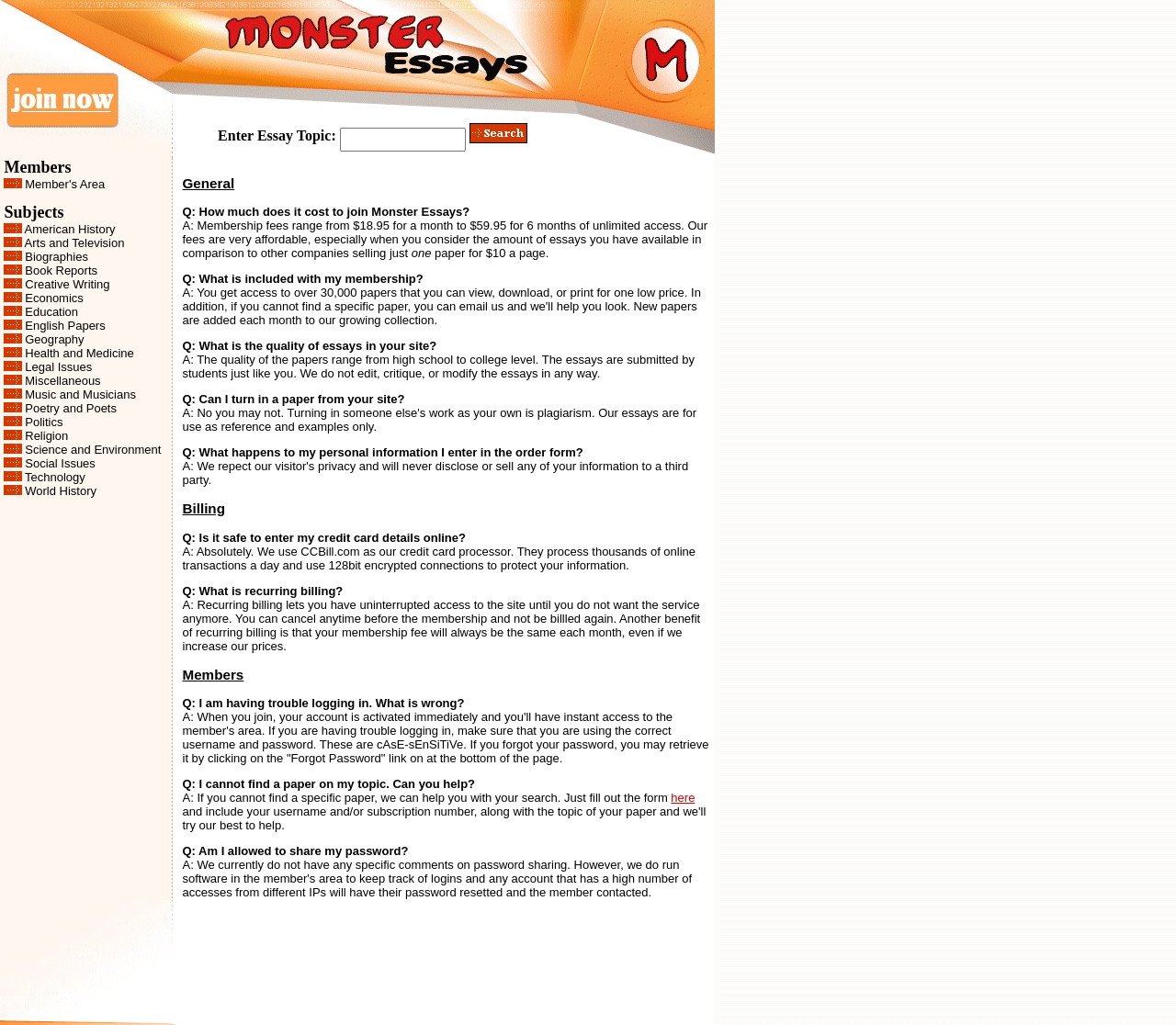How many subjects are listed on the webpage?
Examine the image and give a concise answer in one word or a short phrase.

18